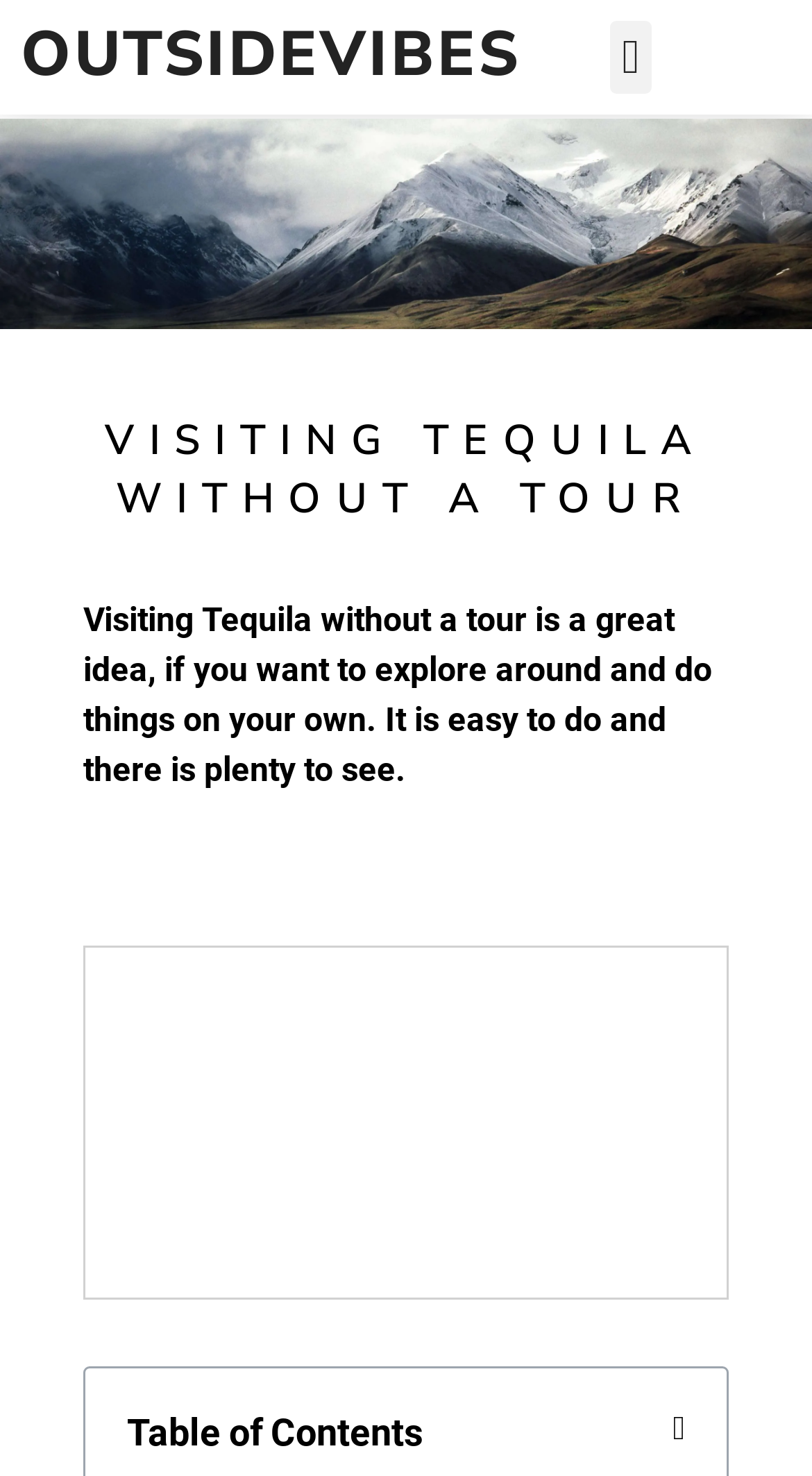What is the website's name?
By examining the image, provide a one-word or phrase answer.

Outsidevibes